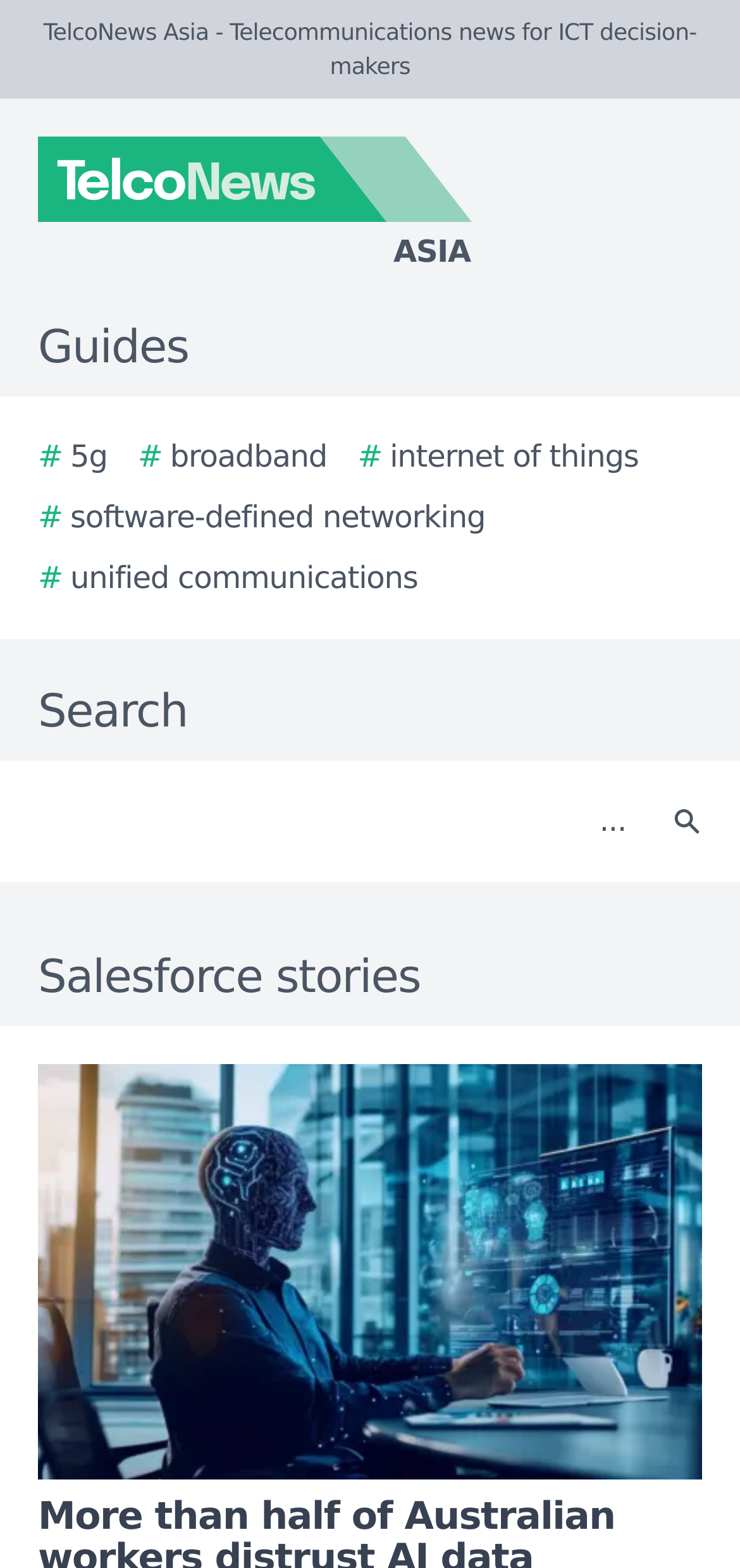Please determine the bounding box coordinates of the clickable area required to carry out the following instruction: "Click on the TelcoNews Asia logo". The coordinates must be four float numbers between 0 and 1, represented as [left, top, right, bottom].

[0.0, 0.087, 0.923, 0.175]